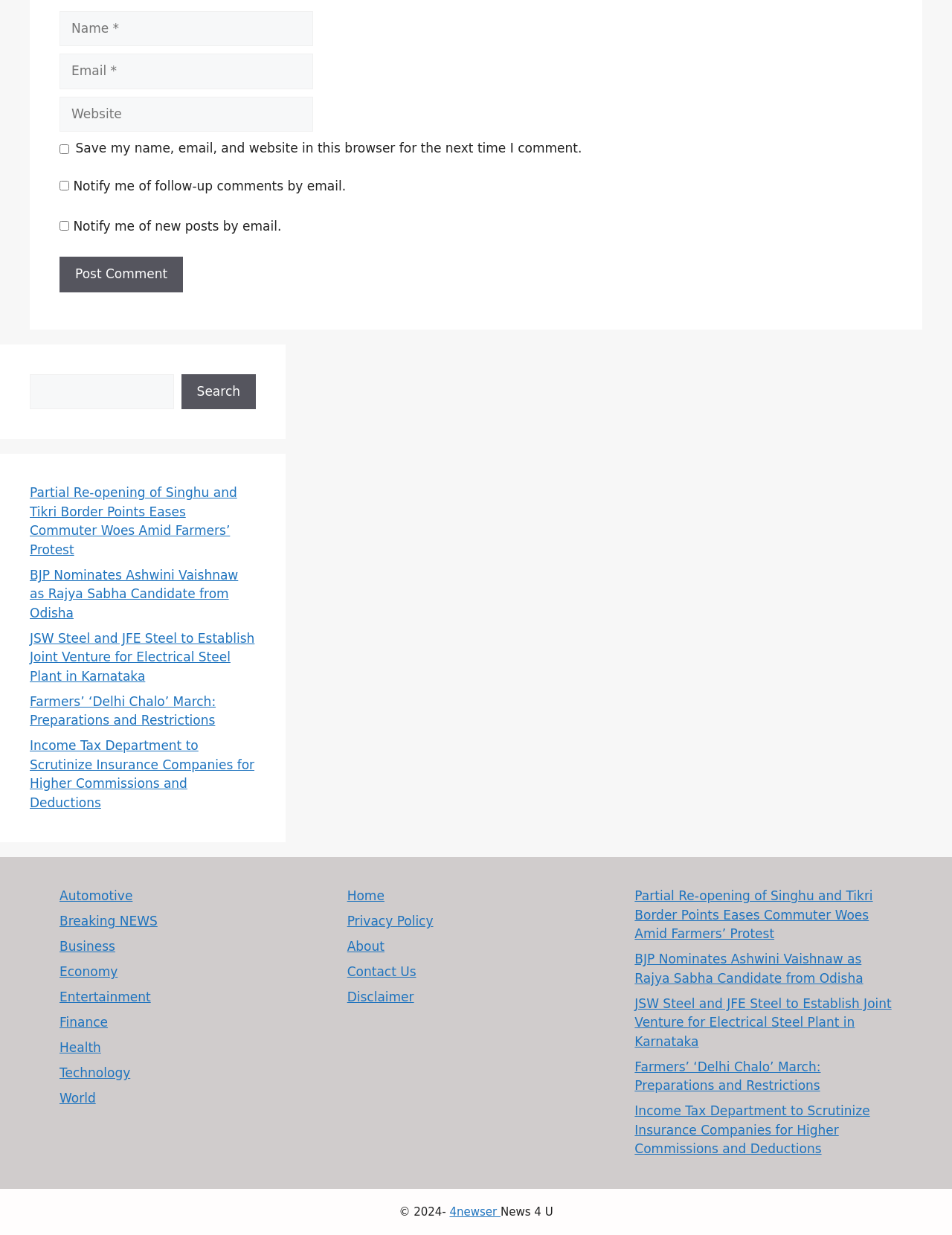Specify the bounding box coordinates of the area that needs to be clicked to achieve the following instruction: "Search".

[0.19, 0.303, 0.269, 0.332]